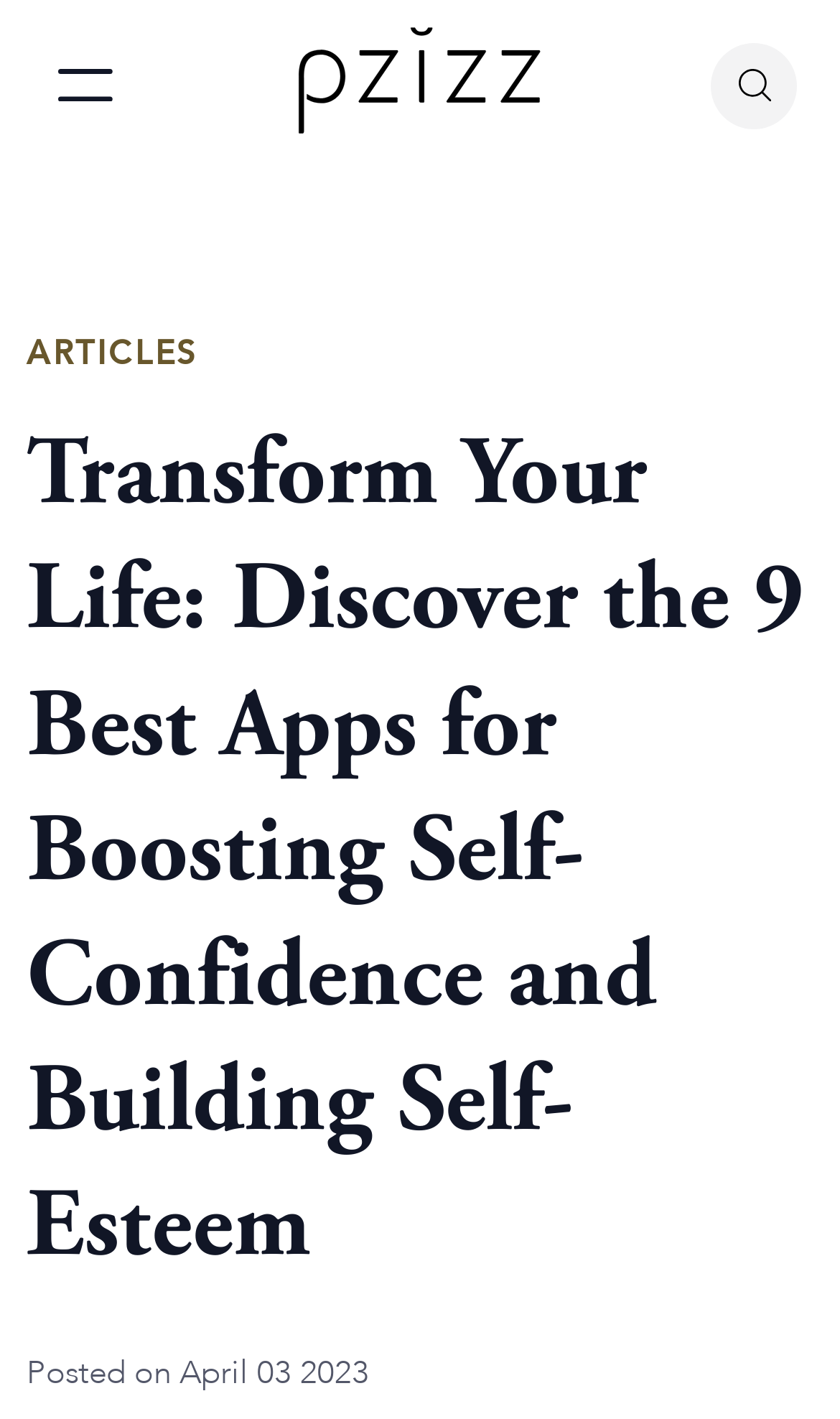Please give a succinct answer using a single word or phrase:
What is the date of the article?

April 03 2023